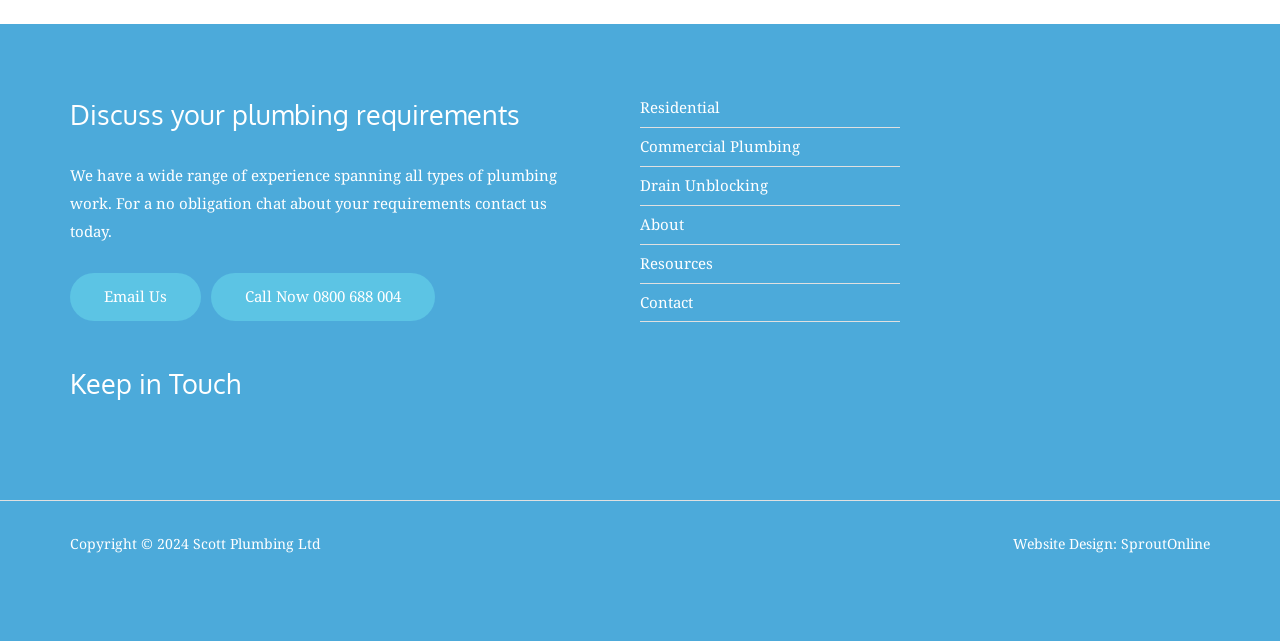Please pinpoint the bounding box coordinates for the region I should click to adhere to this instruction: "Learn about commercial plumbing services".

[0.5, 0.208, 0.625, 0.251]